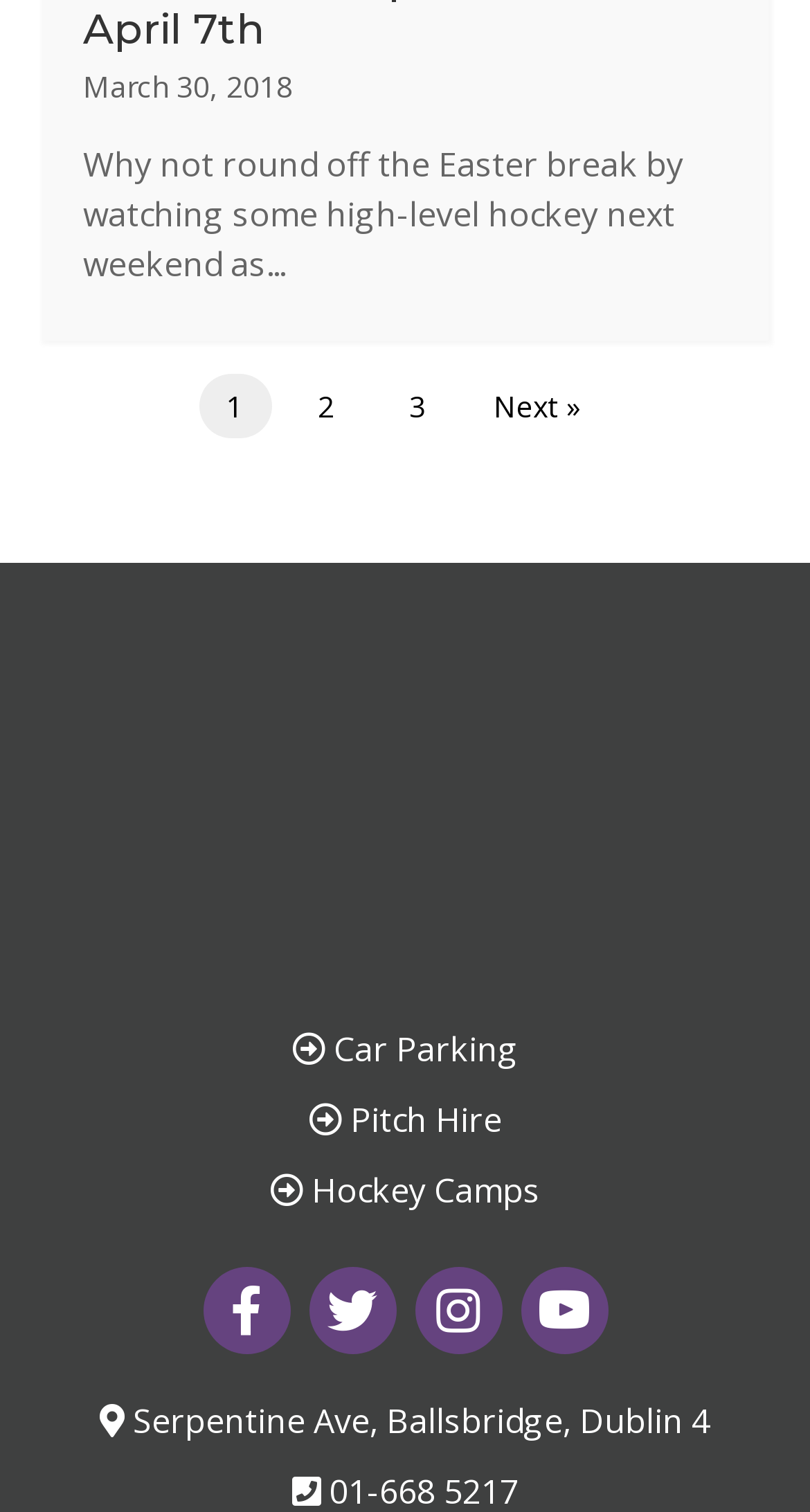Locate the bounding box coordinates of the area where you should click to accomplish the instruction: "Click on 'Next »'".

[0.583, 0.247, 0.742, 0.29]